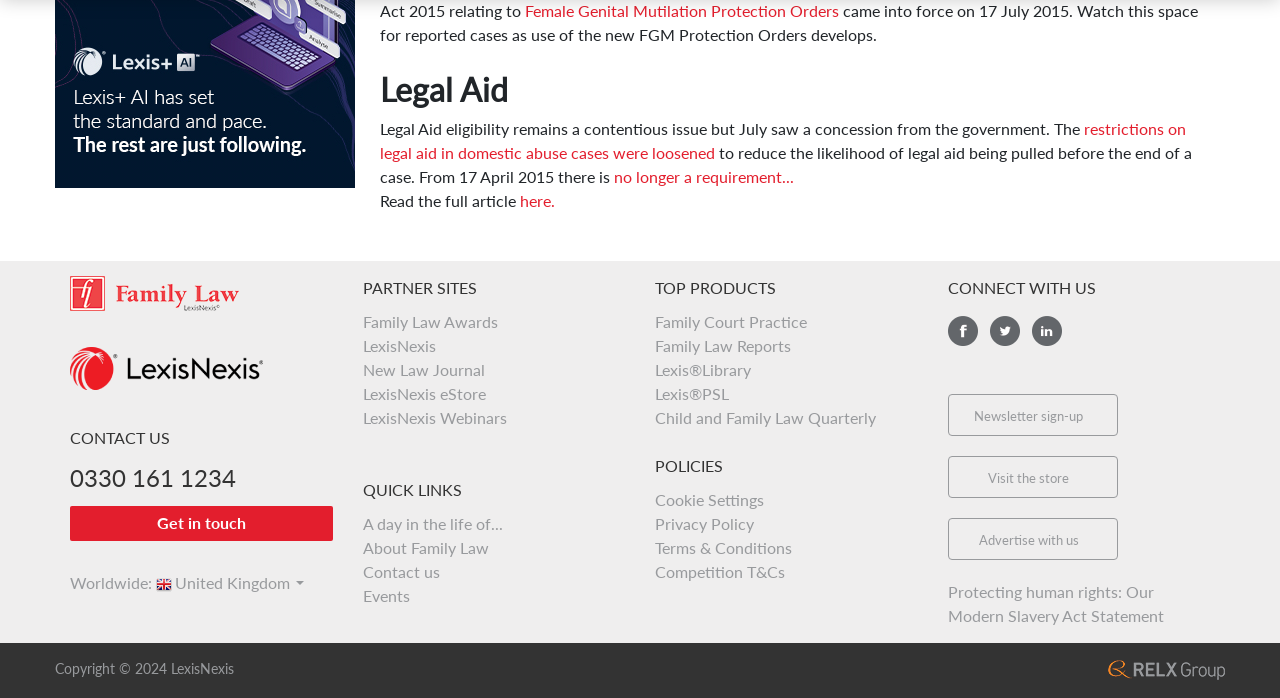Please provide a one-word or short phrase answer to the question:
What is the phone number to contact?

0330 161 1234